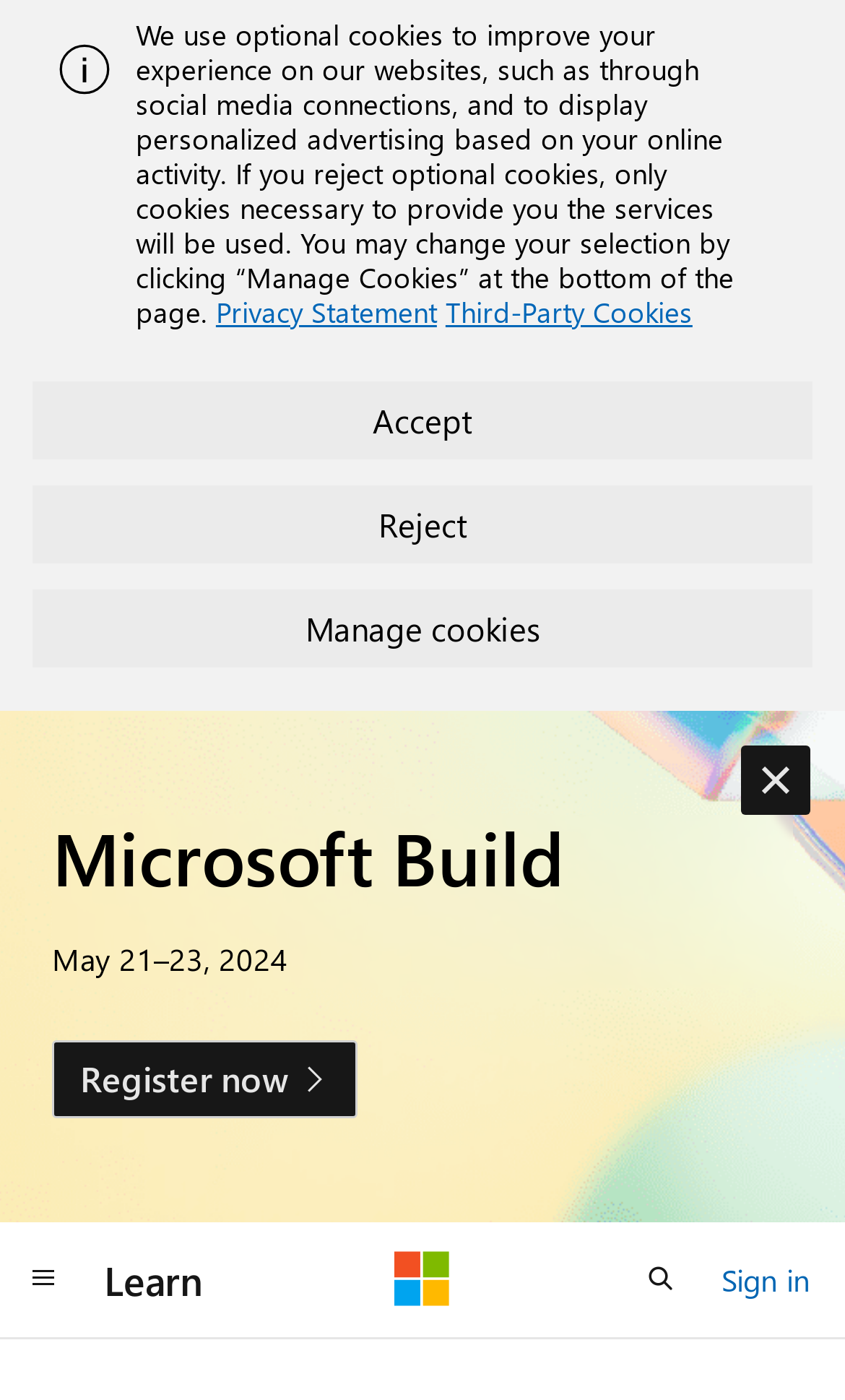Articulate a detailed summary of the webpage's content and design.

The webpage appears to be a Microsoft Q&A page, specifically discussing the issue of "send channel message is not working with application permissions". 

At the top of the page, there is an alert section with an image and a warning message. Below the alert section, there is a notification about the use of cookies, which includes links to the "Privacy Statement" and "Third-Party Cookies" pages. Three buttons, "Accept", "Reject", and "Manage cookies", are placed below this notification.

Further down the page, there is a heading "Microsoft Build" followed by a date "May 21–23, 2024". A "Register now" link is placed below this section.

On the top right corner of the page, there is a "Dismiss alert" button. At the bottom of the page, there are several navigation buttons and links, including "Global navigation", "Learn", "Microsoft", "Open search", and "Sign in".